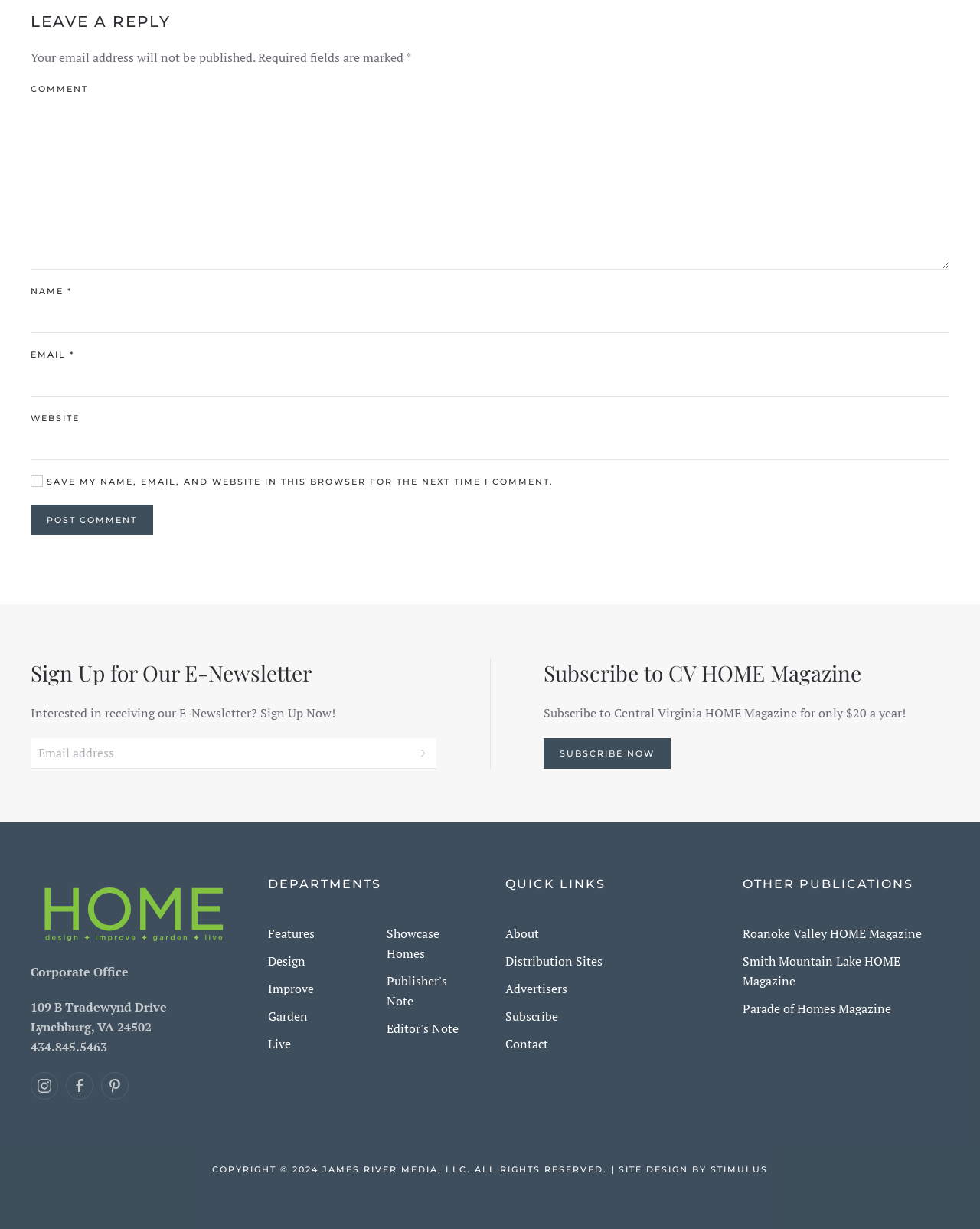What is the address of the Corporate Office?
Using the image, give a concise answer in the form of a single word or short phrase.

109 B Tradewynd Drive, Lynchburg, VA 24502